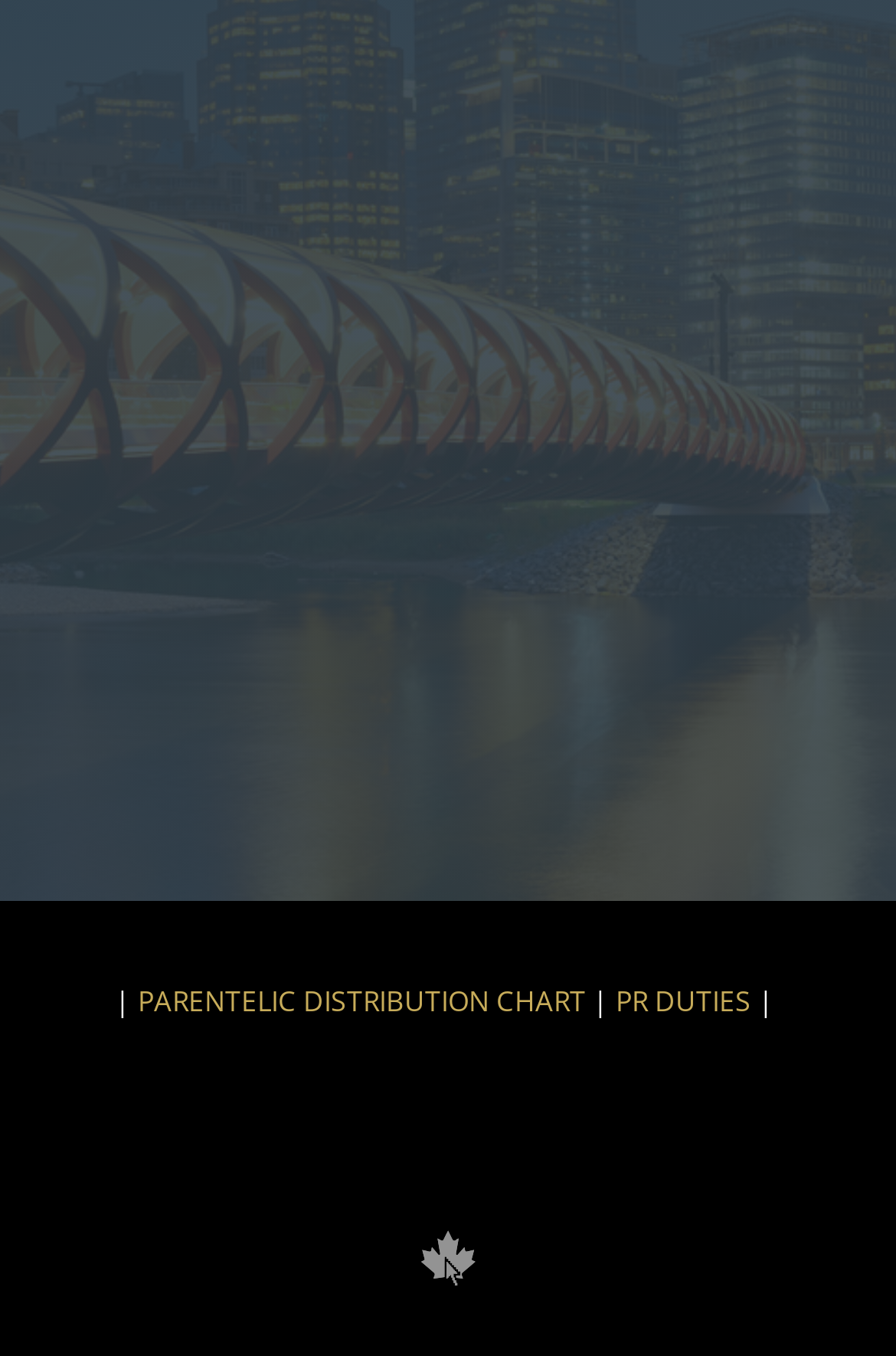How many links are there in the bottom section? Examine the screenshot and reply using just one word or a brief phrase.

4